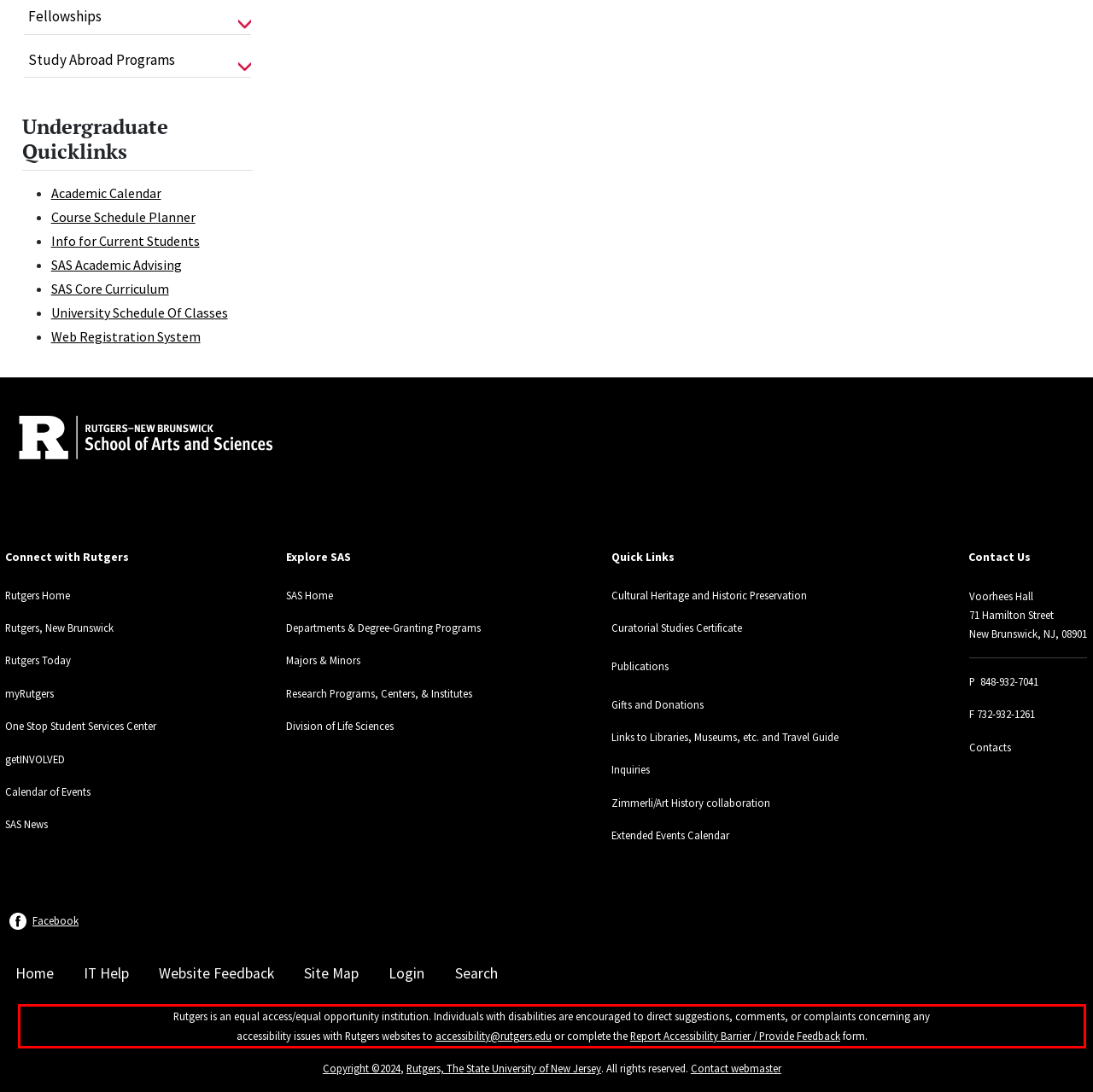Given the screenshot of a webpage, identify the red rectangle bounding box and recognize the text content inside it, generating the extracted text.

Rutgers is an equal access/equal opportunity institution. Individuals with disabilities are encouraged to direct suggestions, comments, or complaints concerning any accessibility issues with Rutgers websites to accessibility@rutgers.edu or complete the Report Accessibility Barrier / Provide Feedback form.